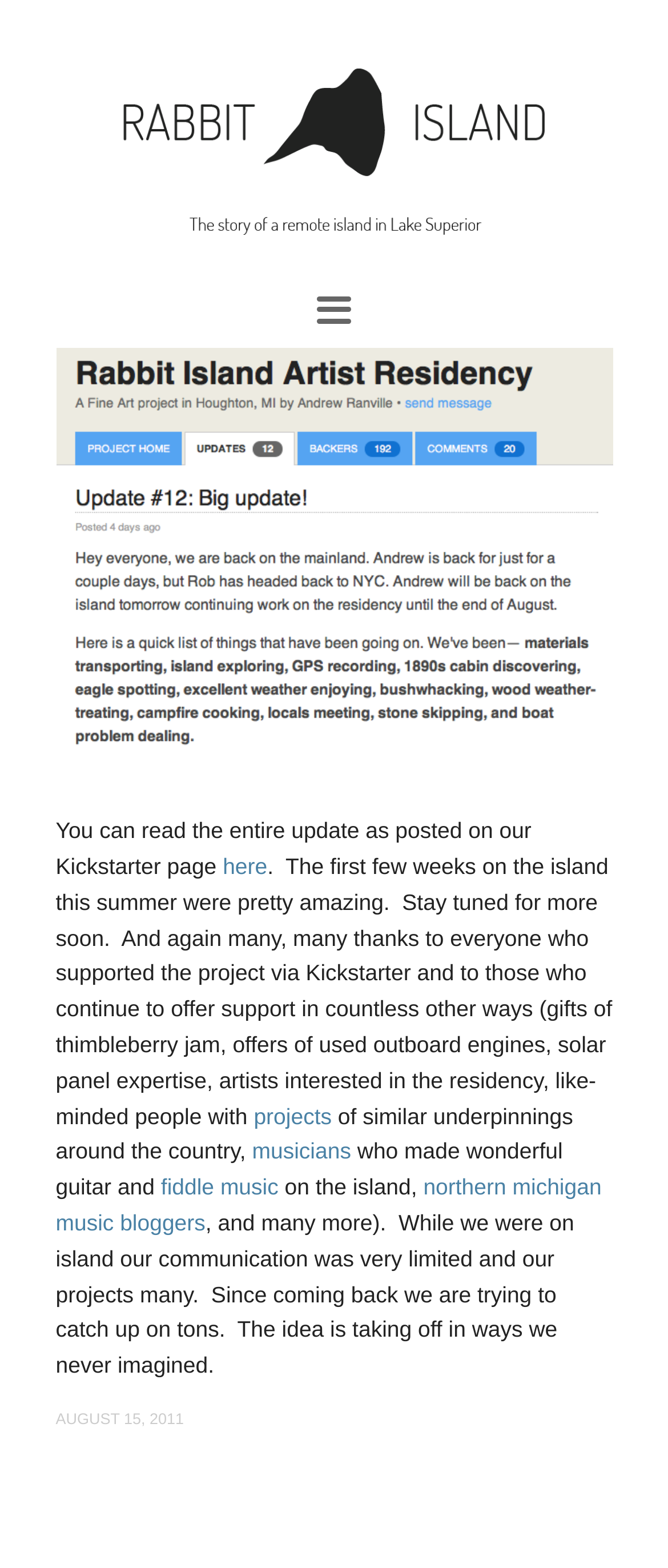What type of music is mentioned in the webpage?
Give a thorough and detailed response to the question.

I found the type of music by looking at the link element with the text 'fiddle music', which is mentioned in the context of musicians who made wonderful music on the island.